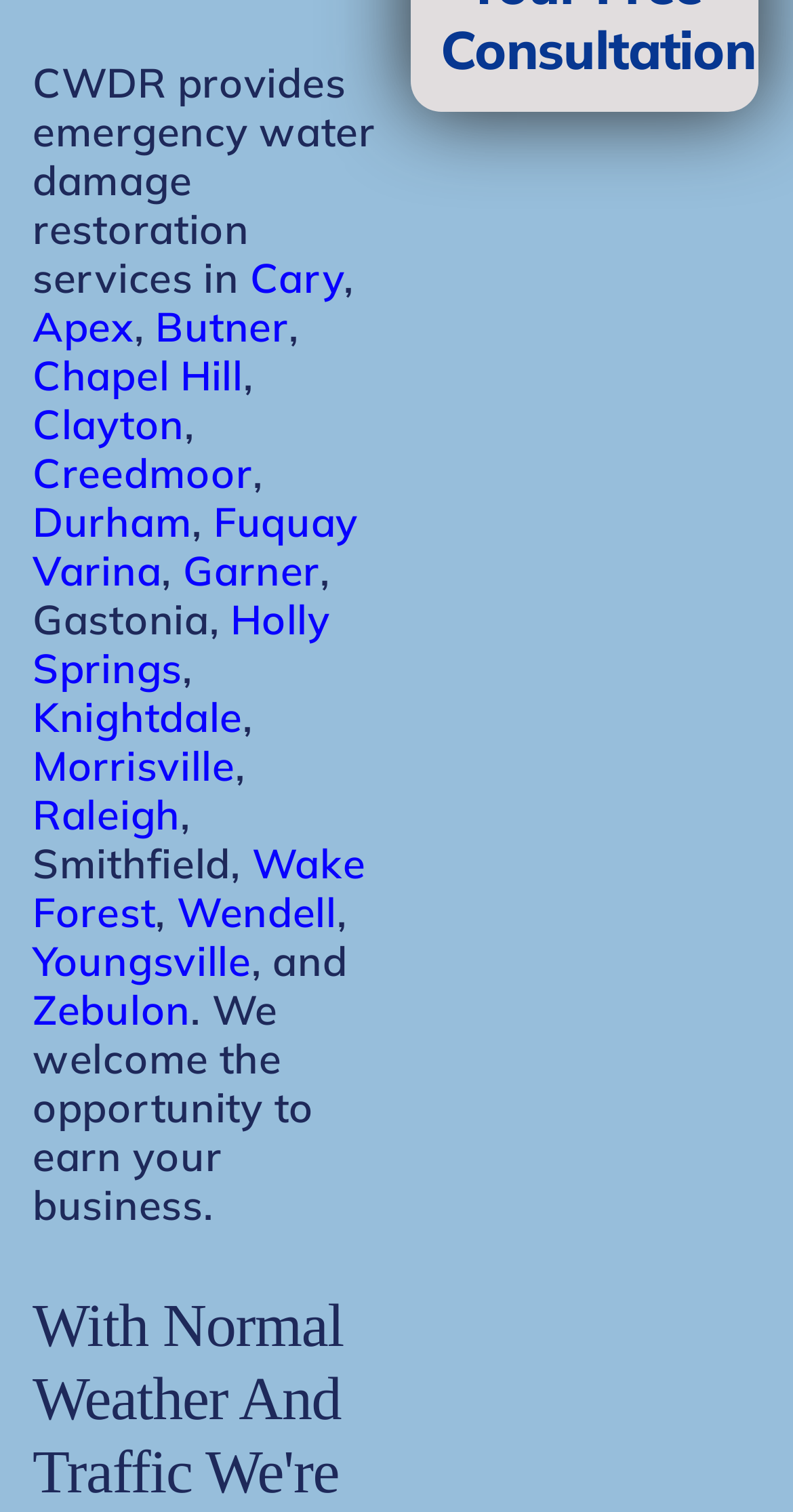What is the geographic area served by CWDR?
Please use the image to provide an in-depth answer to the question.

The cities listed on the webpage, such as Raleigh, Durham, and Chapel Hill, are all located in North Carolina, suggesting that CWDR serves the North Carolina area.